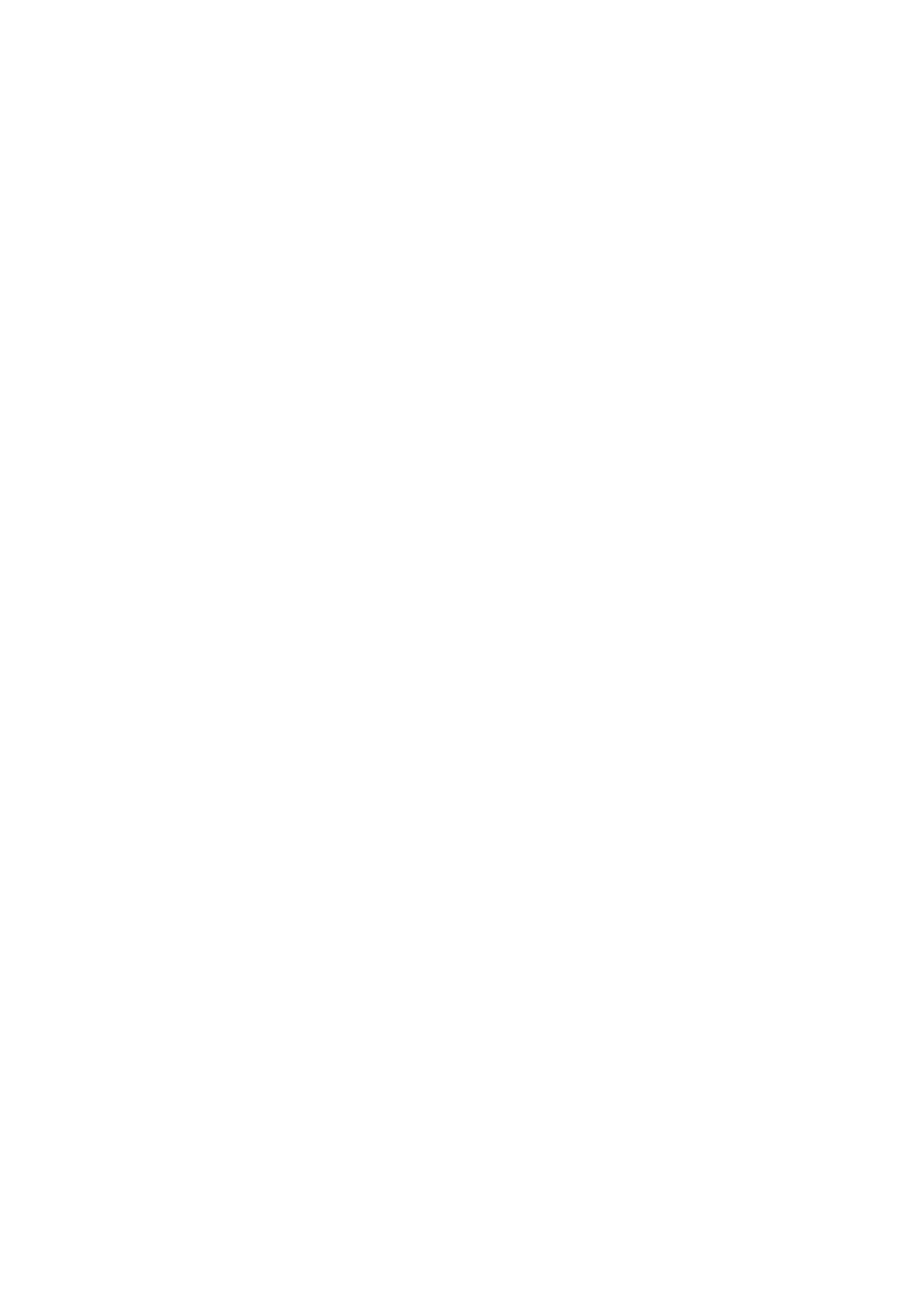Could you locate the bounding box coordinates for the section that should be clicked to accomplish this task: "Click on 'Churches That Help With' link".

[0.676, 0.251, 0.807, 0.267]